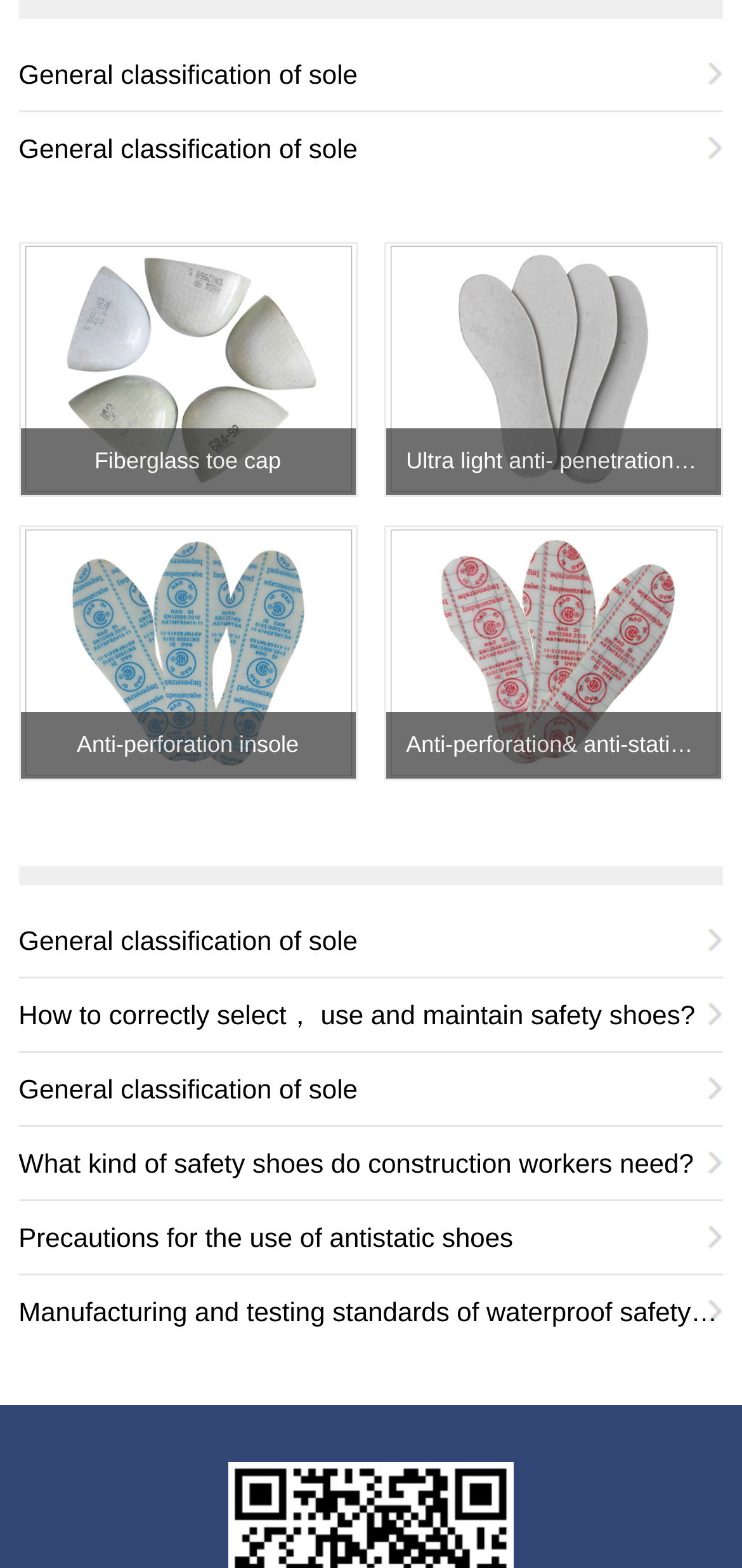What type of workers may need specific safety shoes?
Look at the image and respond to the question as thoroughly as possible.

According to the link 'What kind of safety shoes do construction workers need?', construction workers may require specific safety shoes due to the hazards and demands of their job.